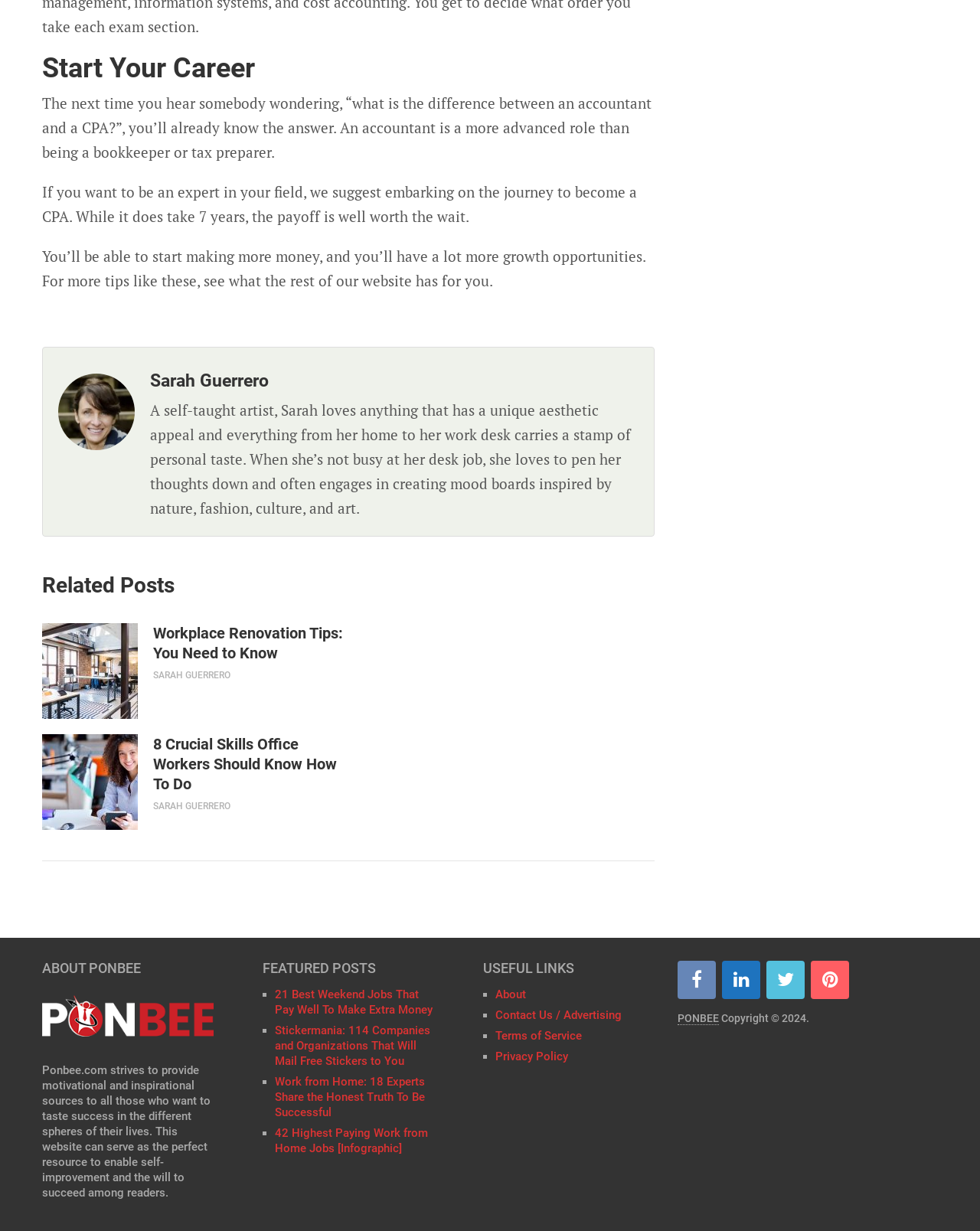Pinpoint the bounding box coordinates of the clickable element needed to complete the instruction: "Click on the 'Sarah Guerrero' link". The coordinates should be provided as four float numbers between 0 and 1: [left, top, right, bottom].

[0.153, 0.301, 0.274, 0.318]